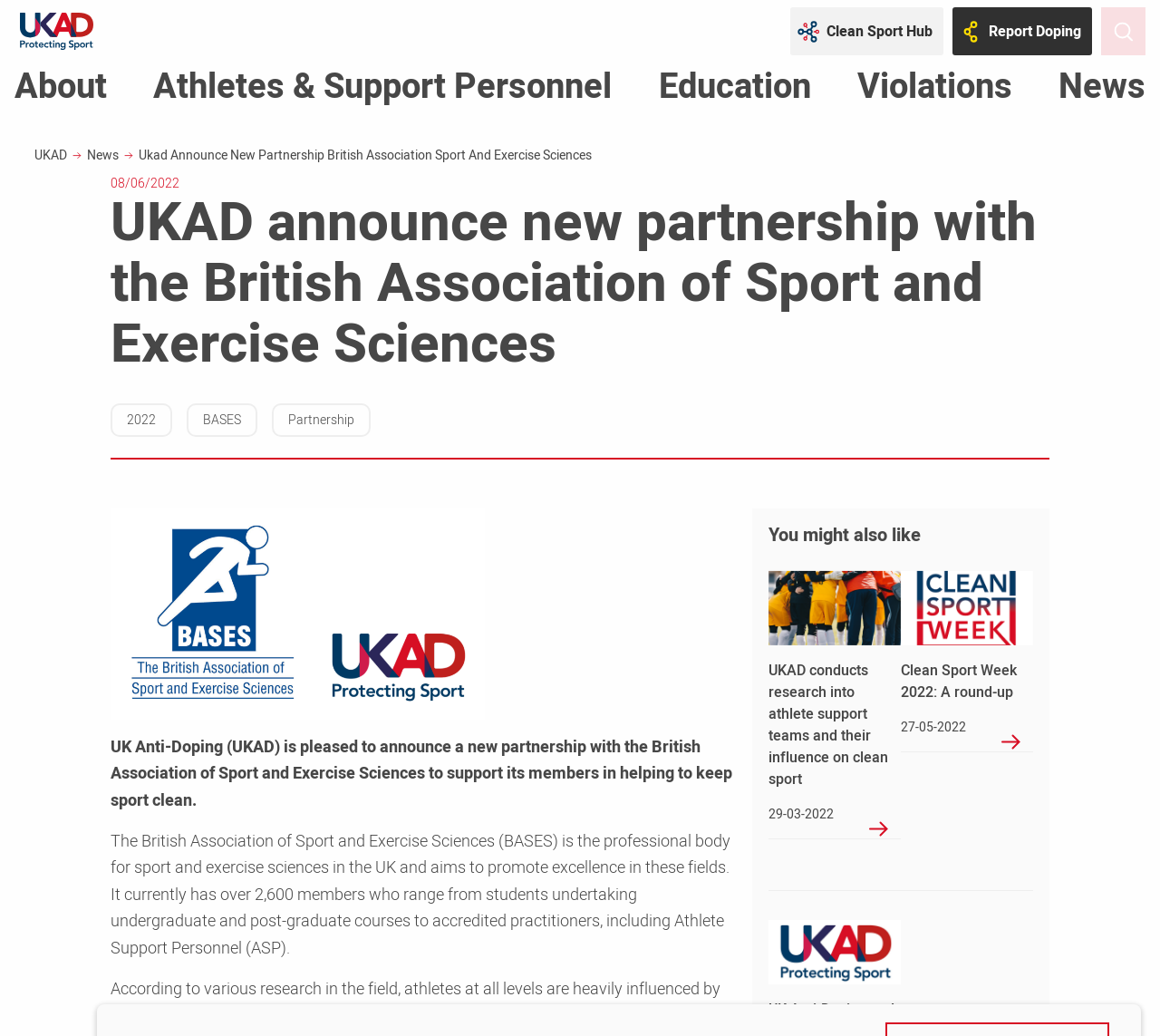What is the topic of the article below the main heading?
Using the visual information, answer the question in a single word or phrase.

UKAD's partnership with BASES